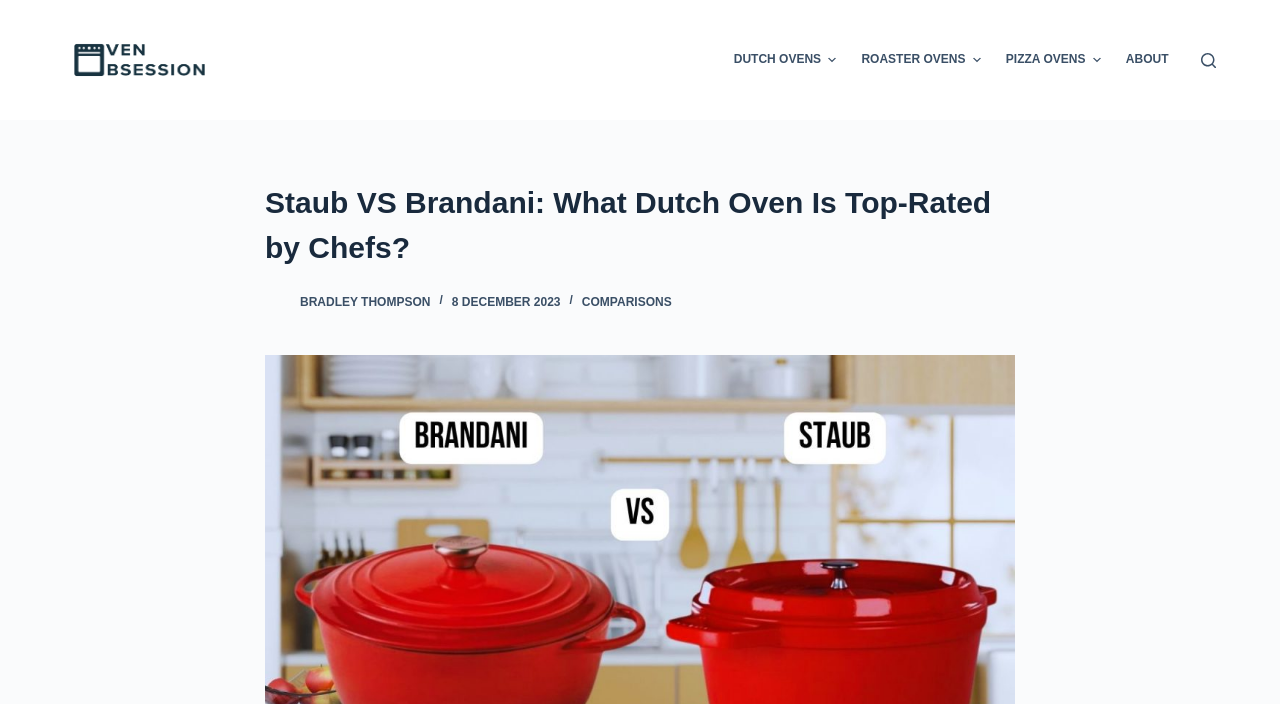Can you provide the bounding box coordinates for the element that should be clicked to implement the instruction: "Read the article by Bradley Thompson"?

[0.207, 0.41, 0.227, 0.446]